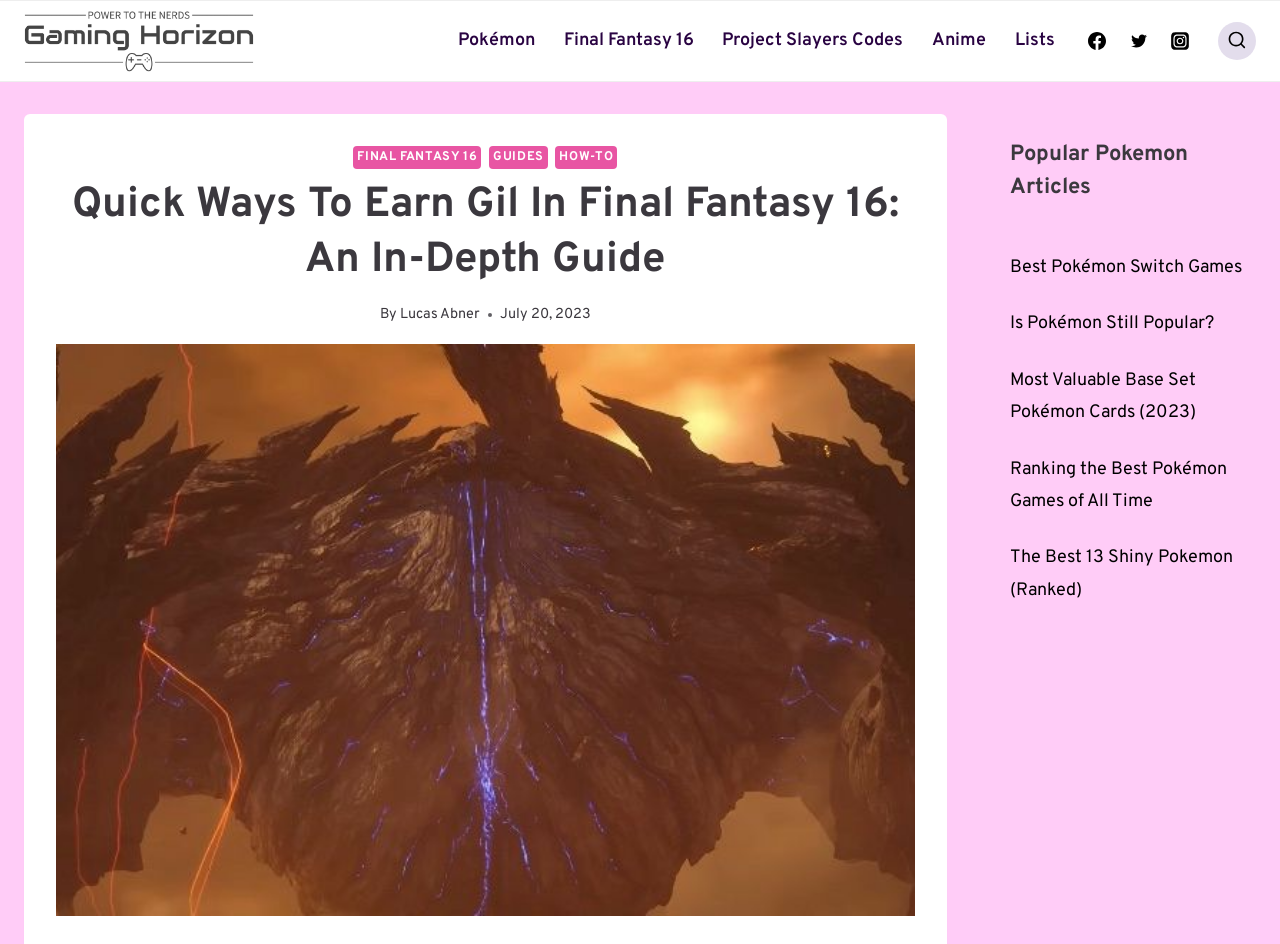Given the following UI element description: "May 2018", find the bounding box coordinates in the webpage screenshot.

None